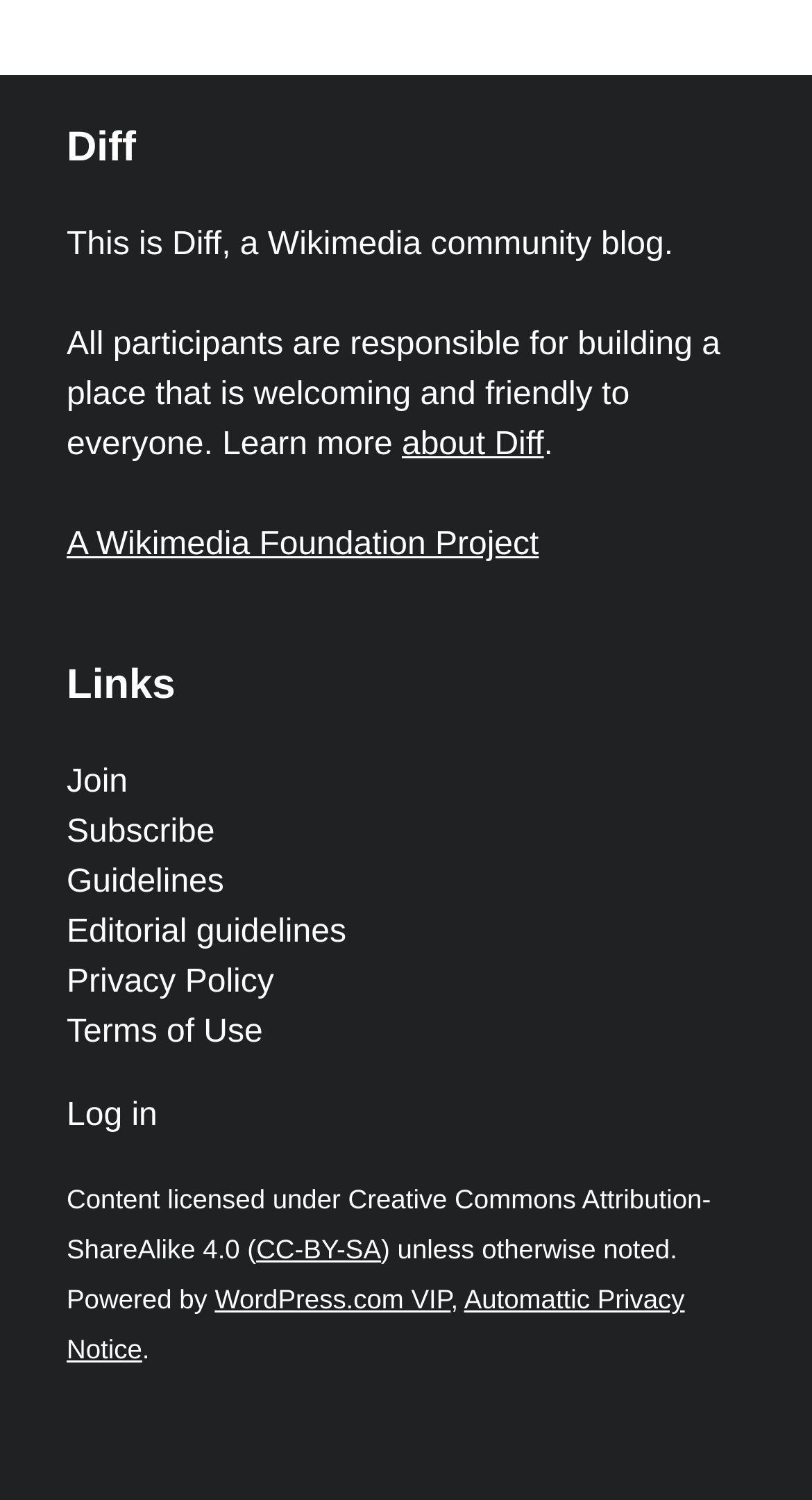Please find the bounding box for the UI component described as follows: "Automattic Privacy Notice".

[0.082, 0.856, 0.843, 0.91]